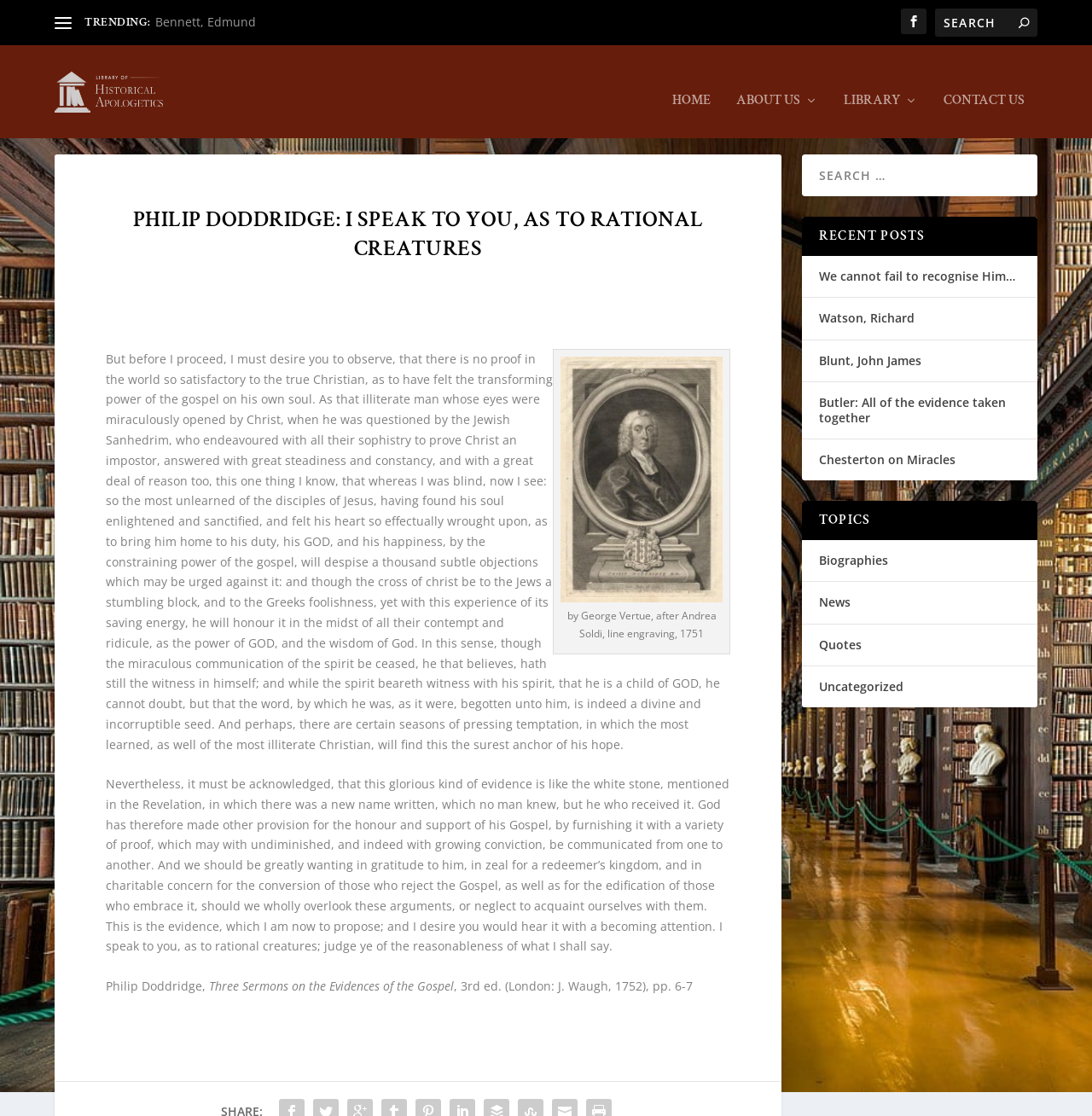Determine the bounding box coordinates for the area that should be clicked to carry out the following instruction: "Go to the home page".

[0.616, 0.068, 0.651, 0.107]